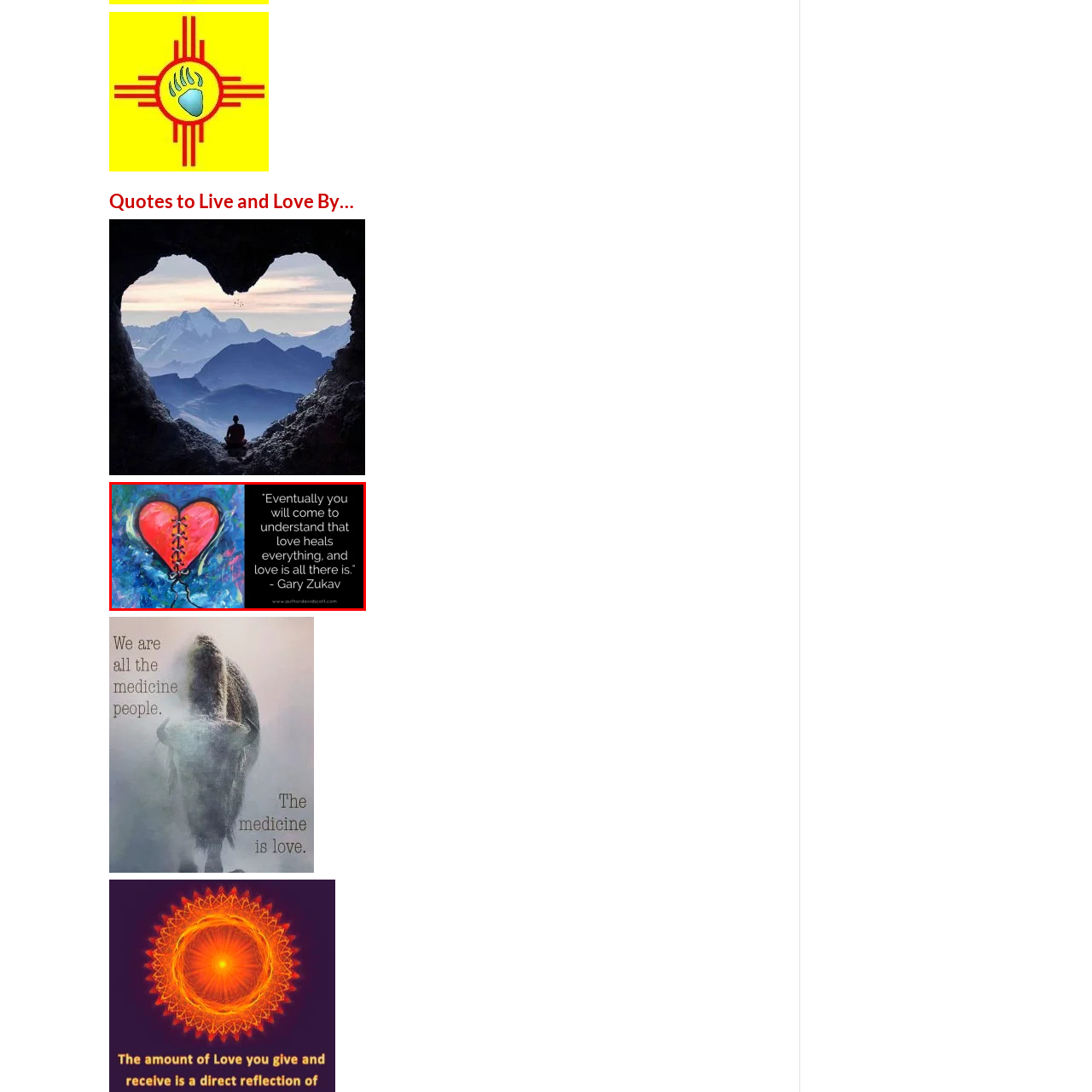Please review the image enclosed by the red bounding box and give a detailed answer to the following question, utilizing the information from the visual: What is the background color of the image?

The caption describes the background as 'lively blue', which suggests that the background of the image is blue in color.